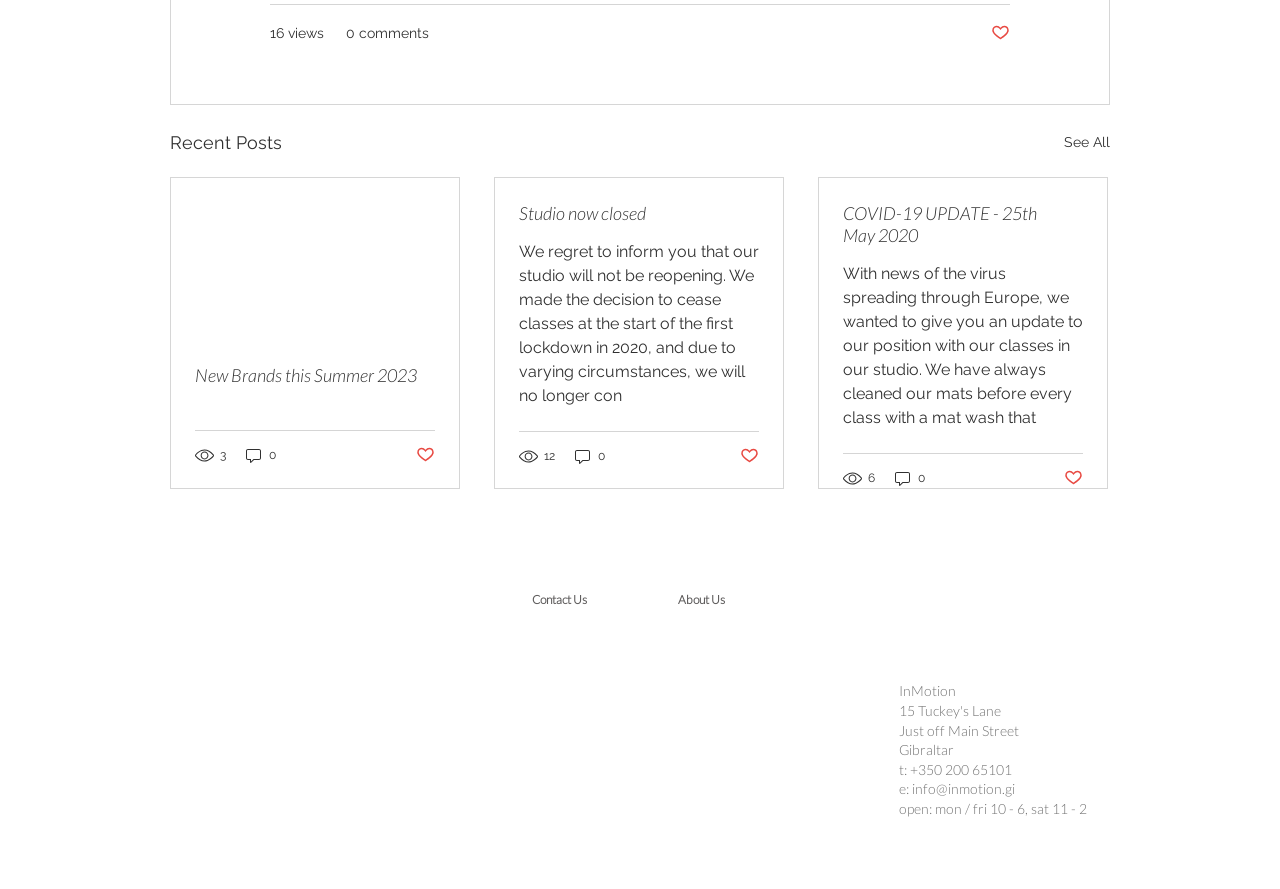Identify the bounding box coordinates of the clickable region to carry out the given instruction: "View recent posts".

[0.133, 0.144, 0.22, 0.177]